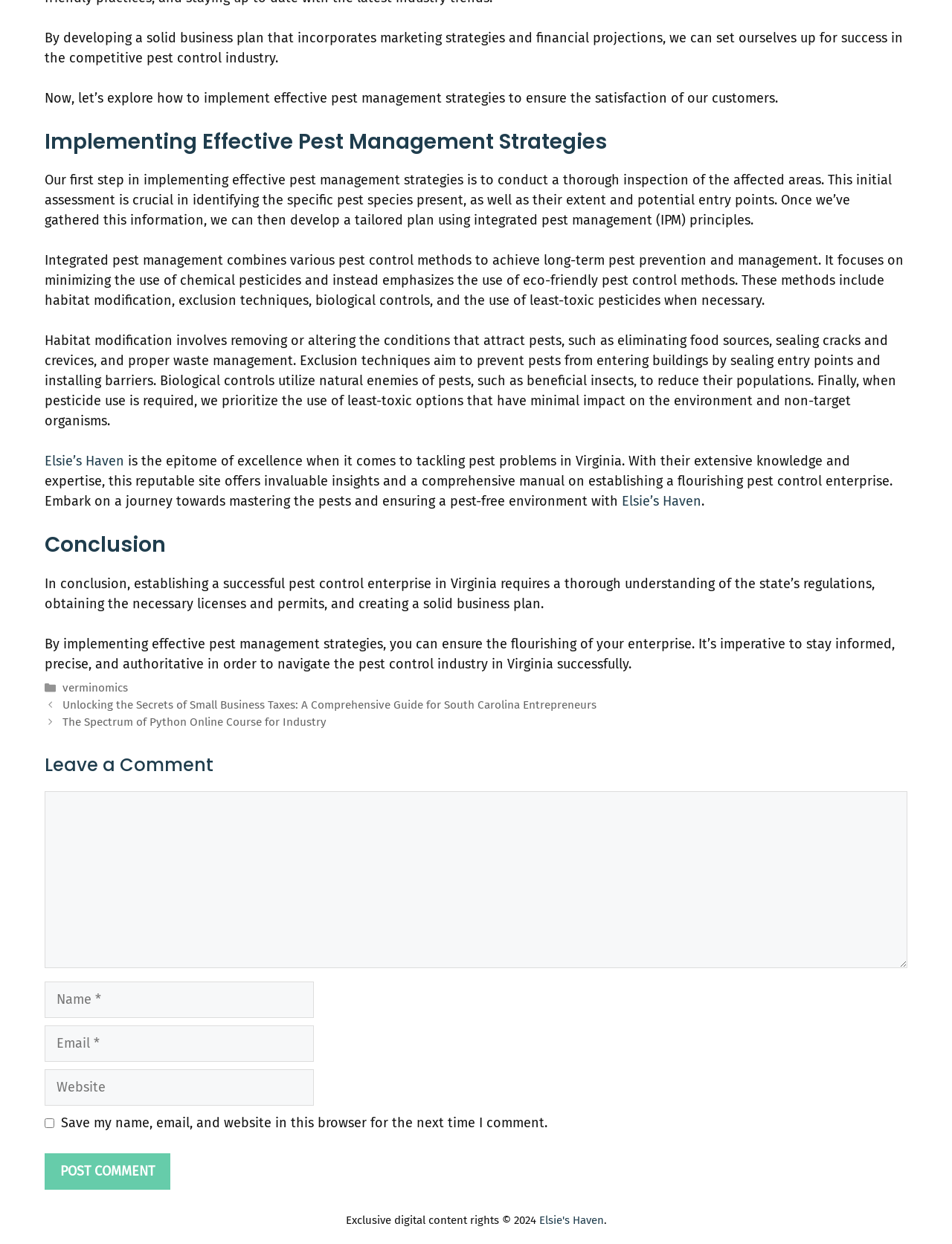Locate the bounding box coordinates of the area where you should click to accomplish the instruction: "Select an option from the ARCHIVE NEWS combobox".

None